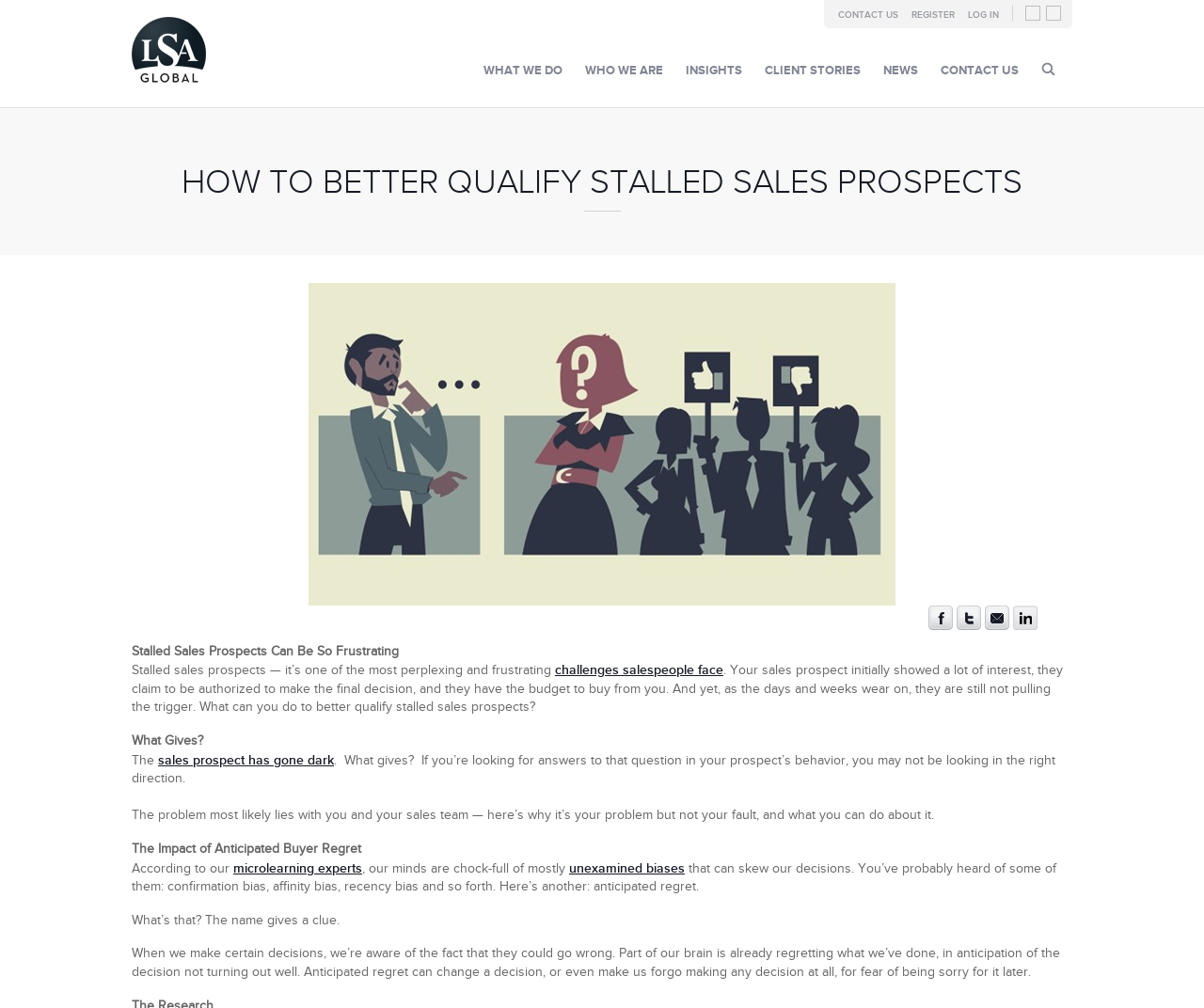Use a single word or phrase to respond to the question:
What is the link text of the second link from the left in the top navigation bar?

REGISTER